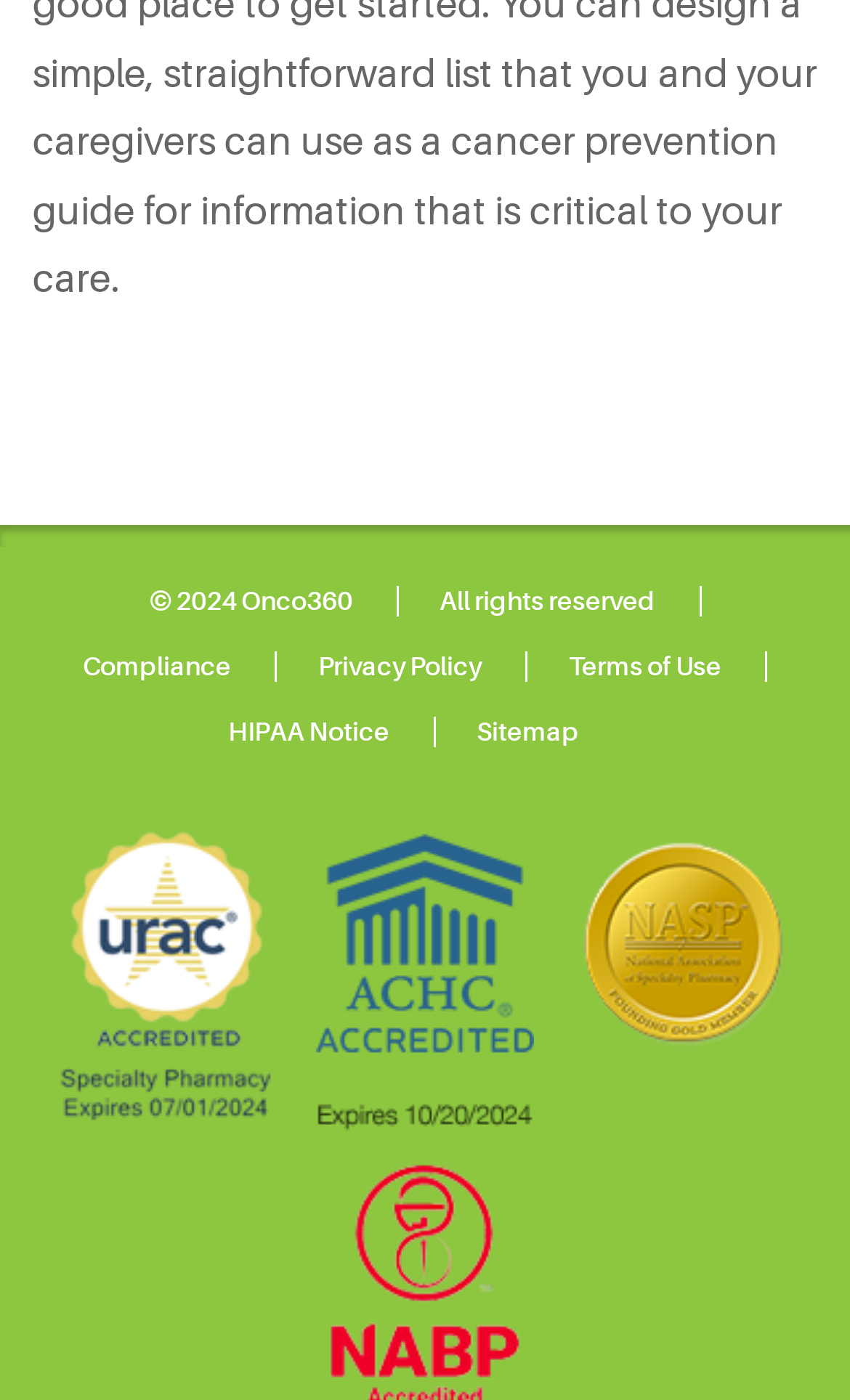What is the copyright year?
Please utilize the information in the image to give a detailed response to the question.

I found the StaticText element '© 2024 Onco360' at the bottom of the webpage, which indicates the copyright year.